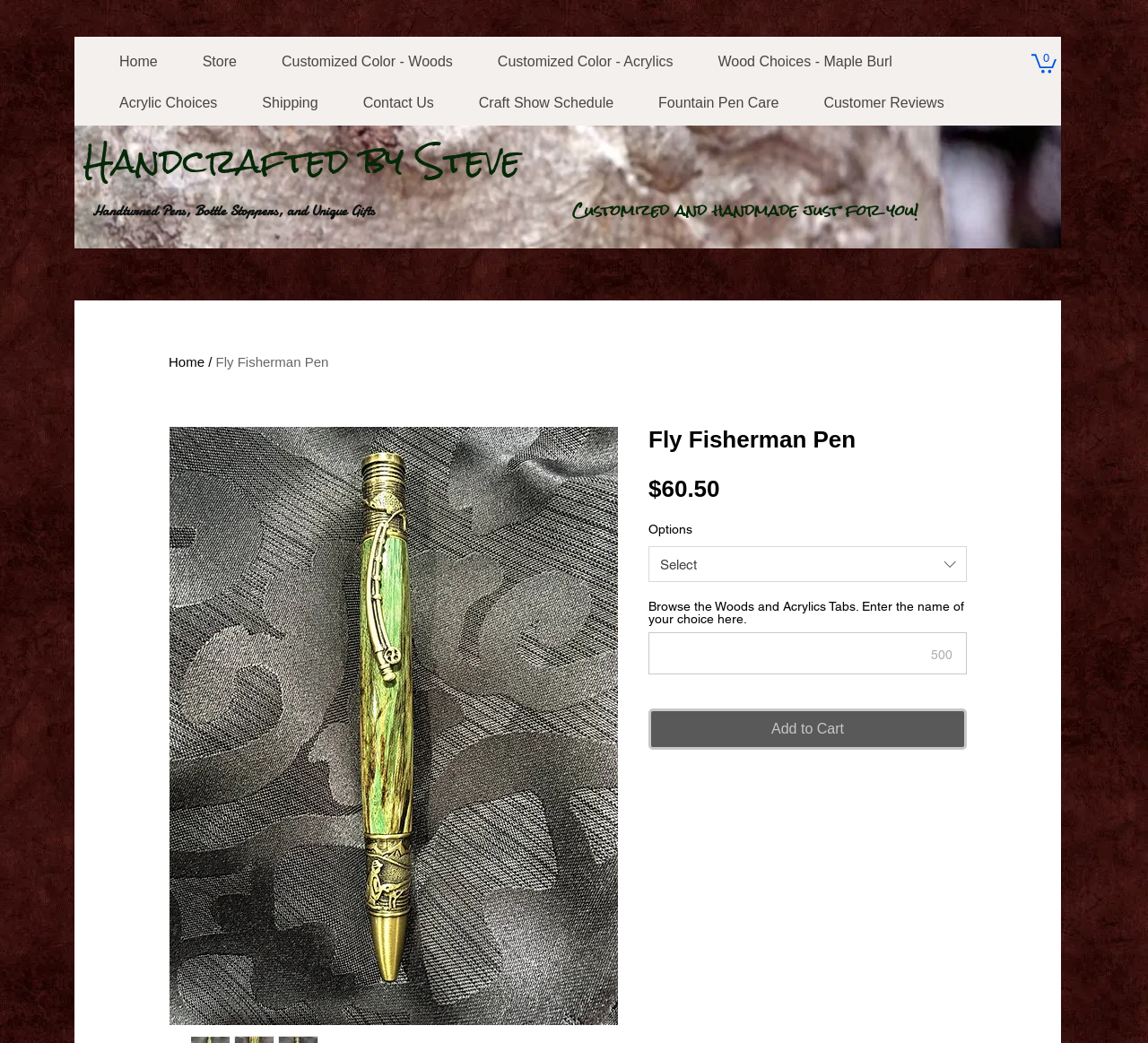Identify the bounding box coordinates of the region that should be clicked to execute the following instruction: "Go to the 'Home' page".

[0.096, 0.044, 0.145, 0.075]